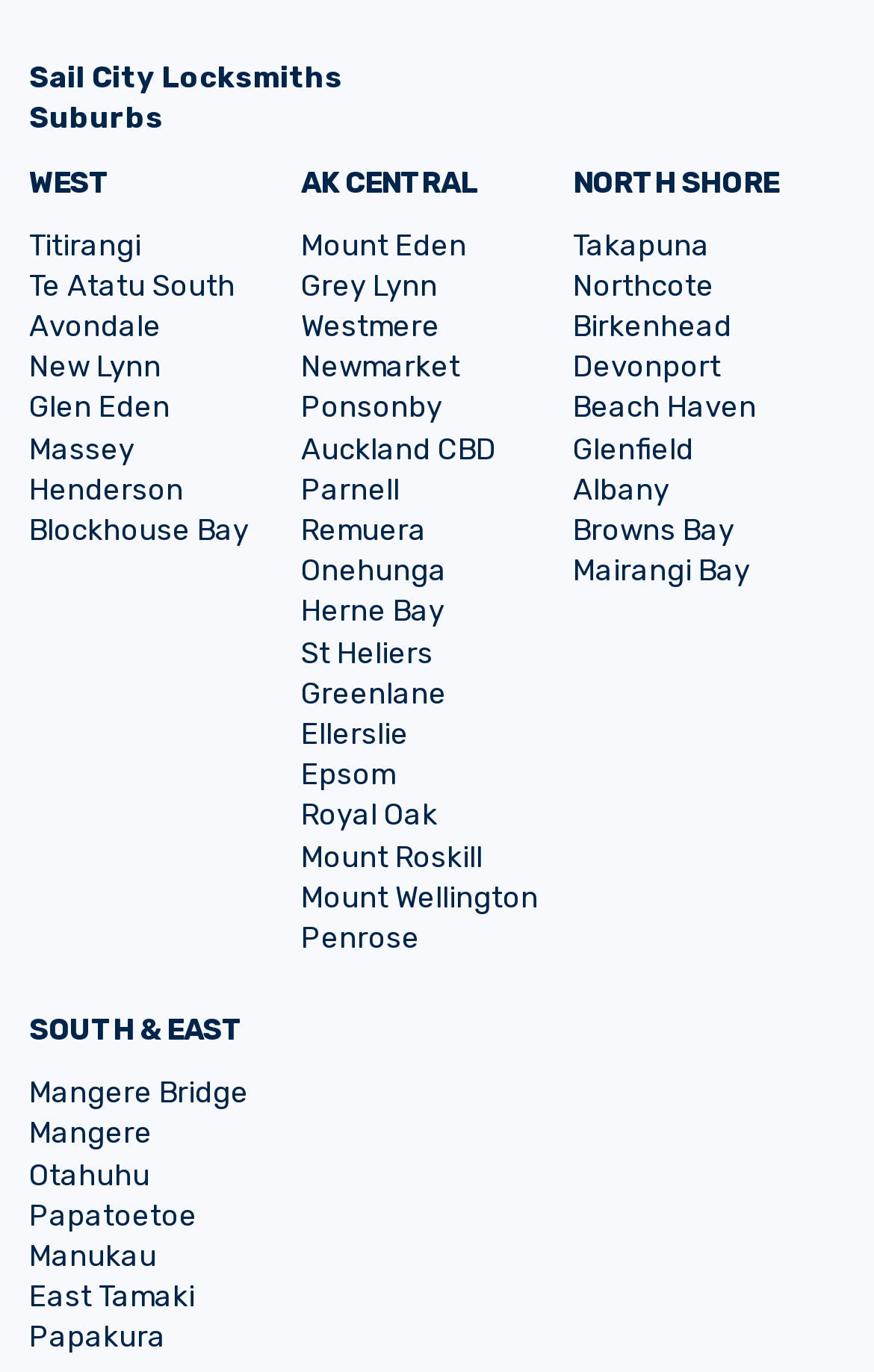How many suburbs are listed under the 'WEST' section? Observe the screenshot and provide a one-word or short phrase answer.

8